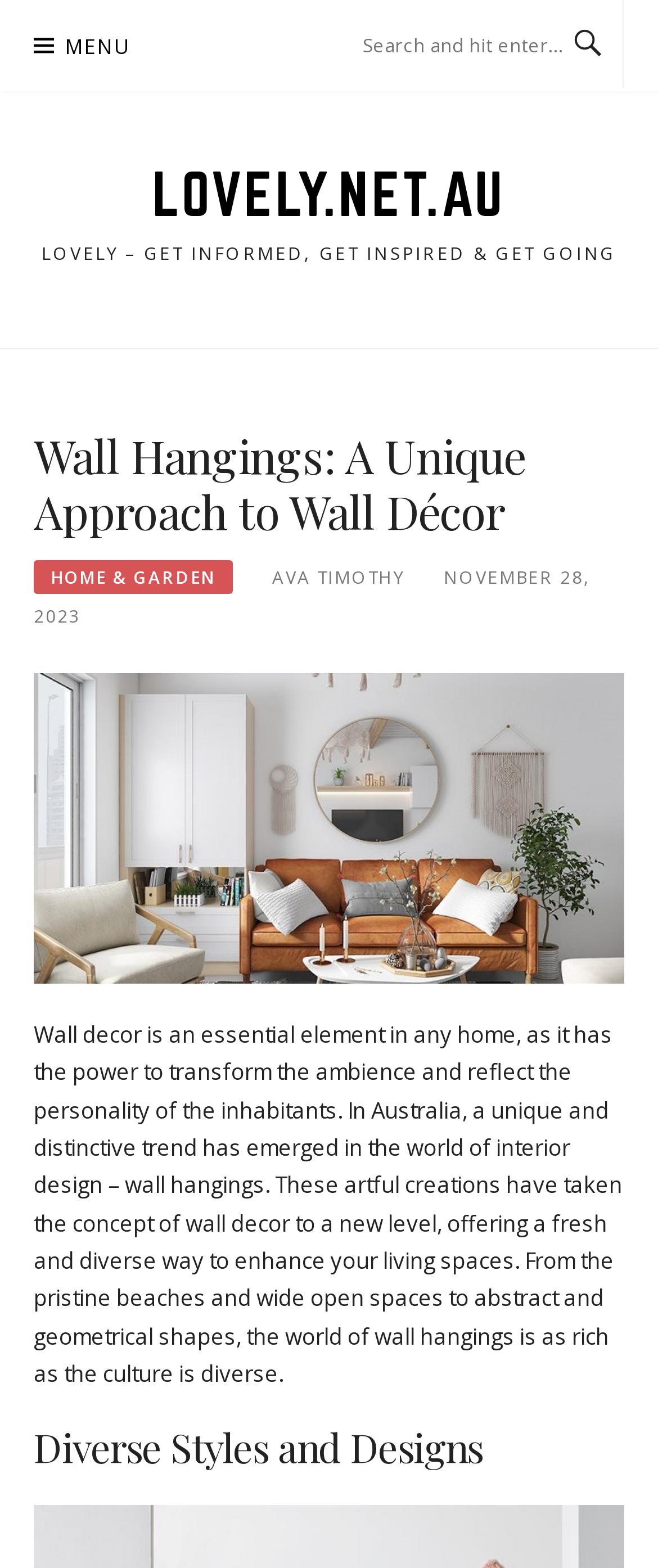From the webpage screenshot, predict the bounding box of the UI element that matches this description: "name="s" placeholder="Search and hit enter..."".

[0.551, 0.019, 0.859, 0.039]